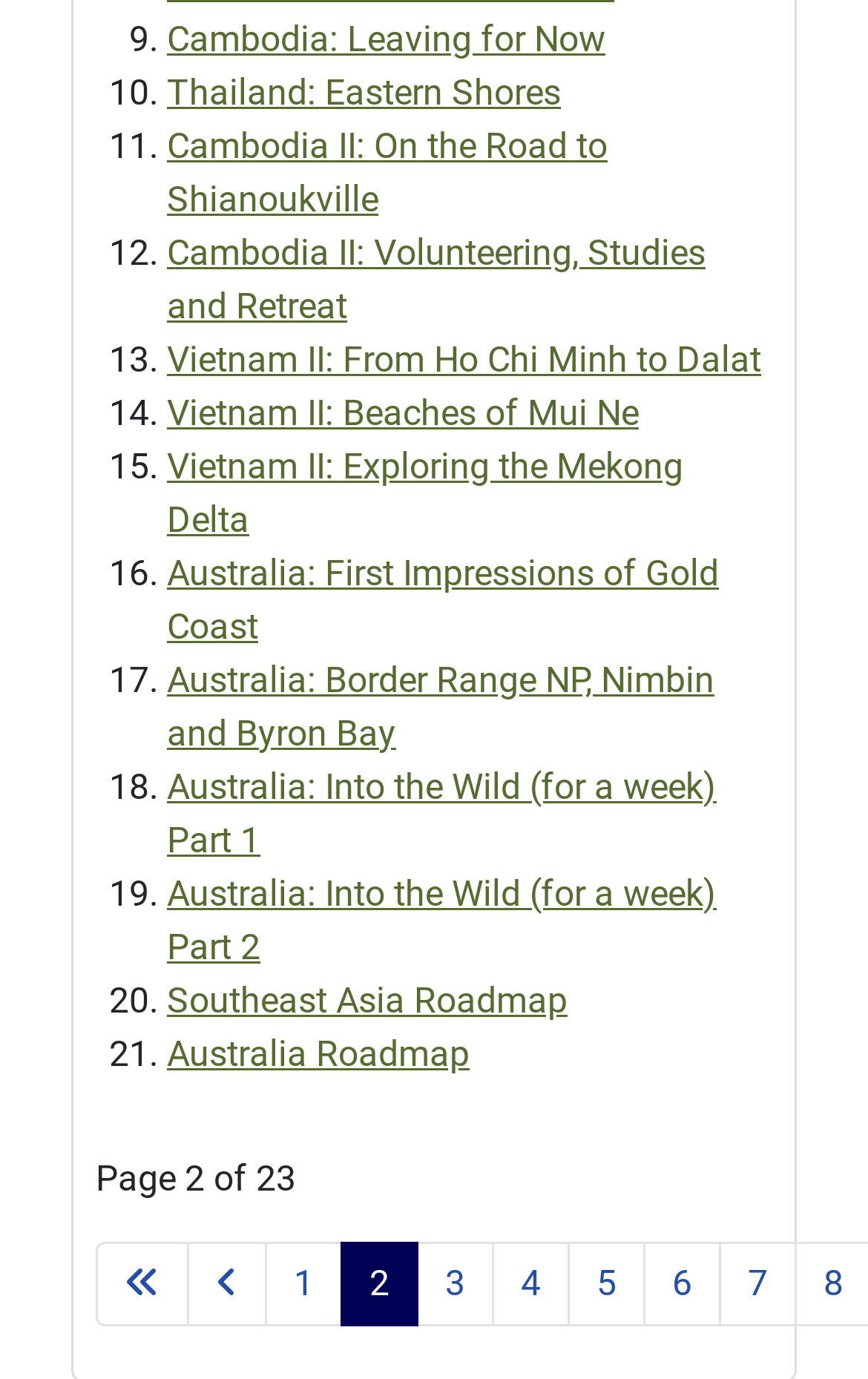Locate the bounding box coordinates of the element I should click to achieve the following instruction: "Click on the Back to Top link".

[0.862, 0.908, 0.959, 0.976]